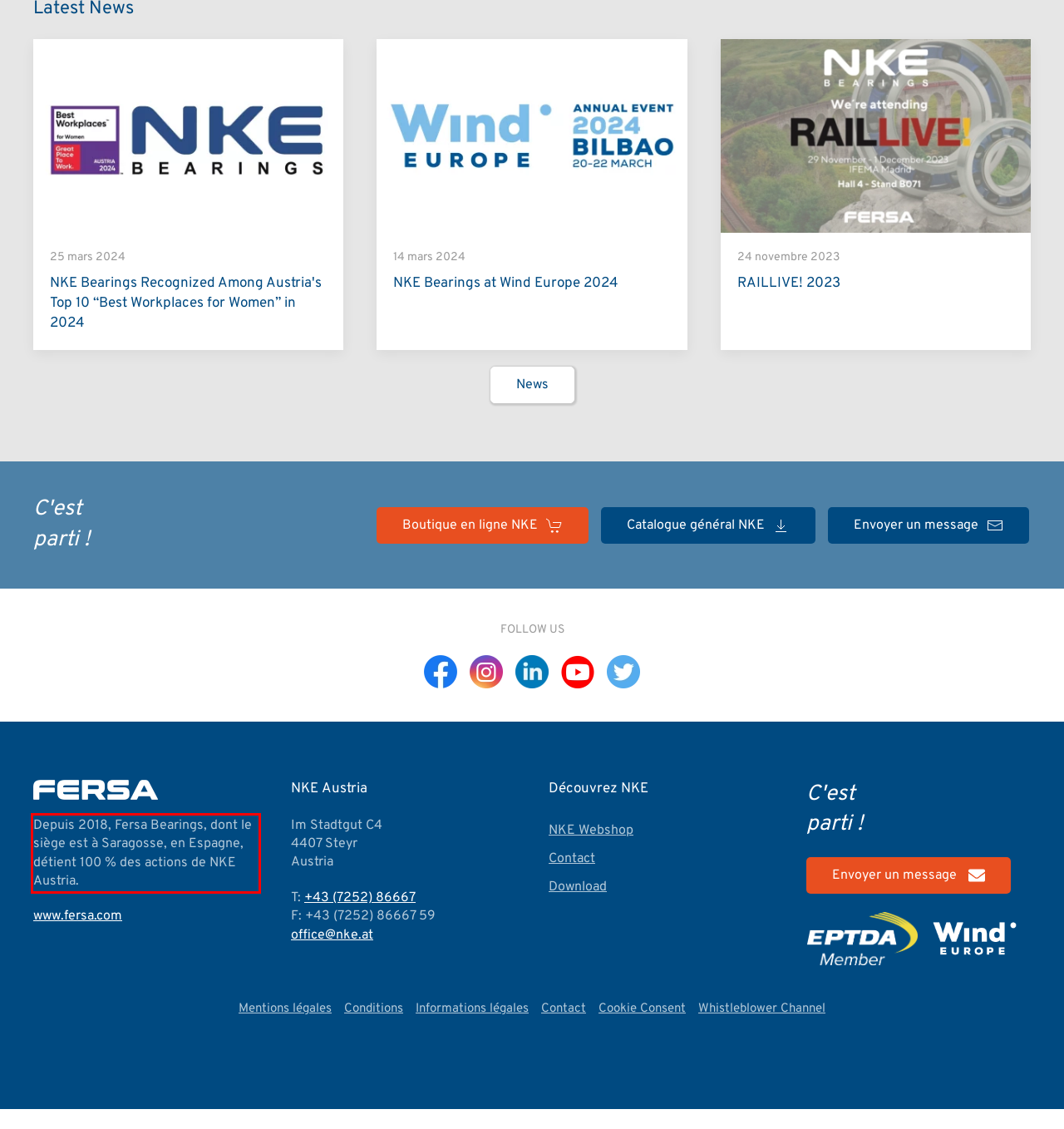Identify and transcribe the text content enclosed by the red bounding box in the given screenshot.

Depuis 2018, Fersa Bearings, dont le siège est à Saragosse, en Espagne, détient 100 % des actions de NKE Austria.